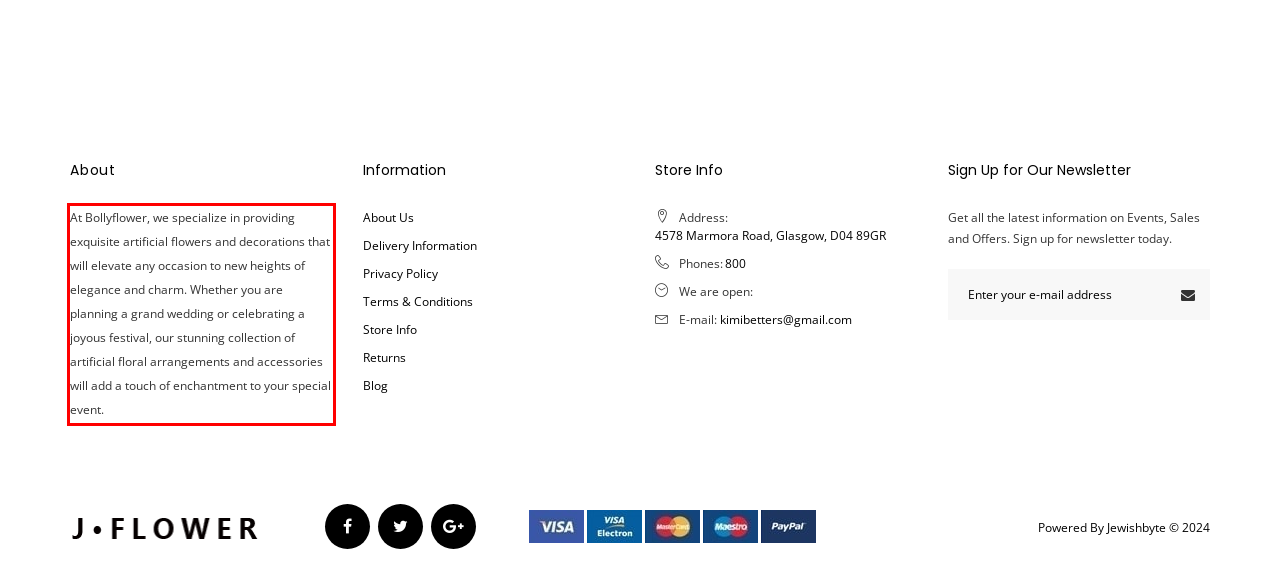Given a screenshot of a webpage, identify the red bounding box and perform OCR to recognize the text within that box.

At Bollyflower, we specialize in providing exquisite artificial flowers and decorations that will elevate any occasion to new heights of elegance and charm. Whether you are planning a grand wedding or celebrating a joyous festival, our stunning collection of artificial floral arrangements and accessories will add a touch of enchantment to your special event.